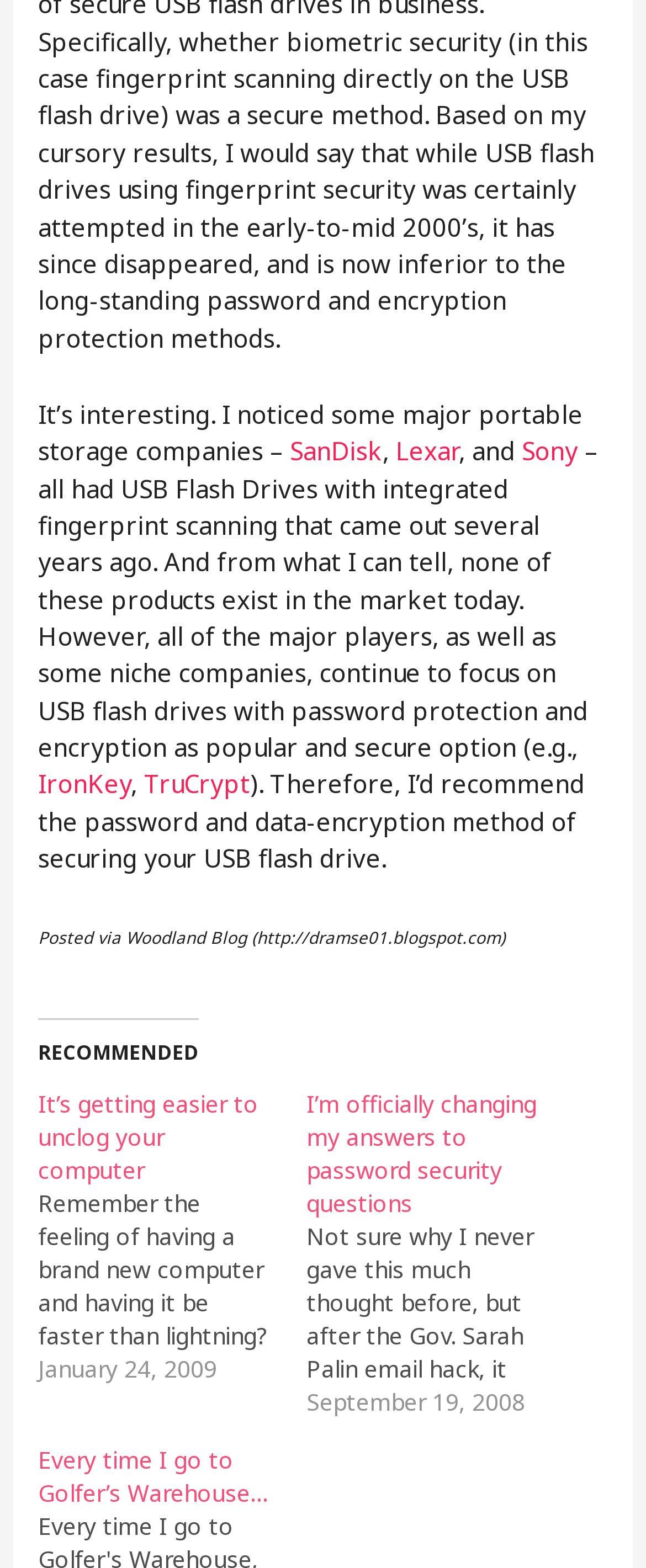Identify the bounding box coordinates of the HTML element based on this description: "IronKey".

[0.059, 0.489, 0.203, 0.51]